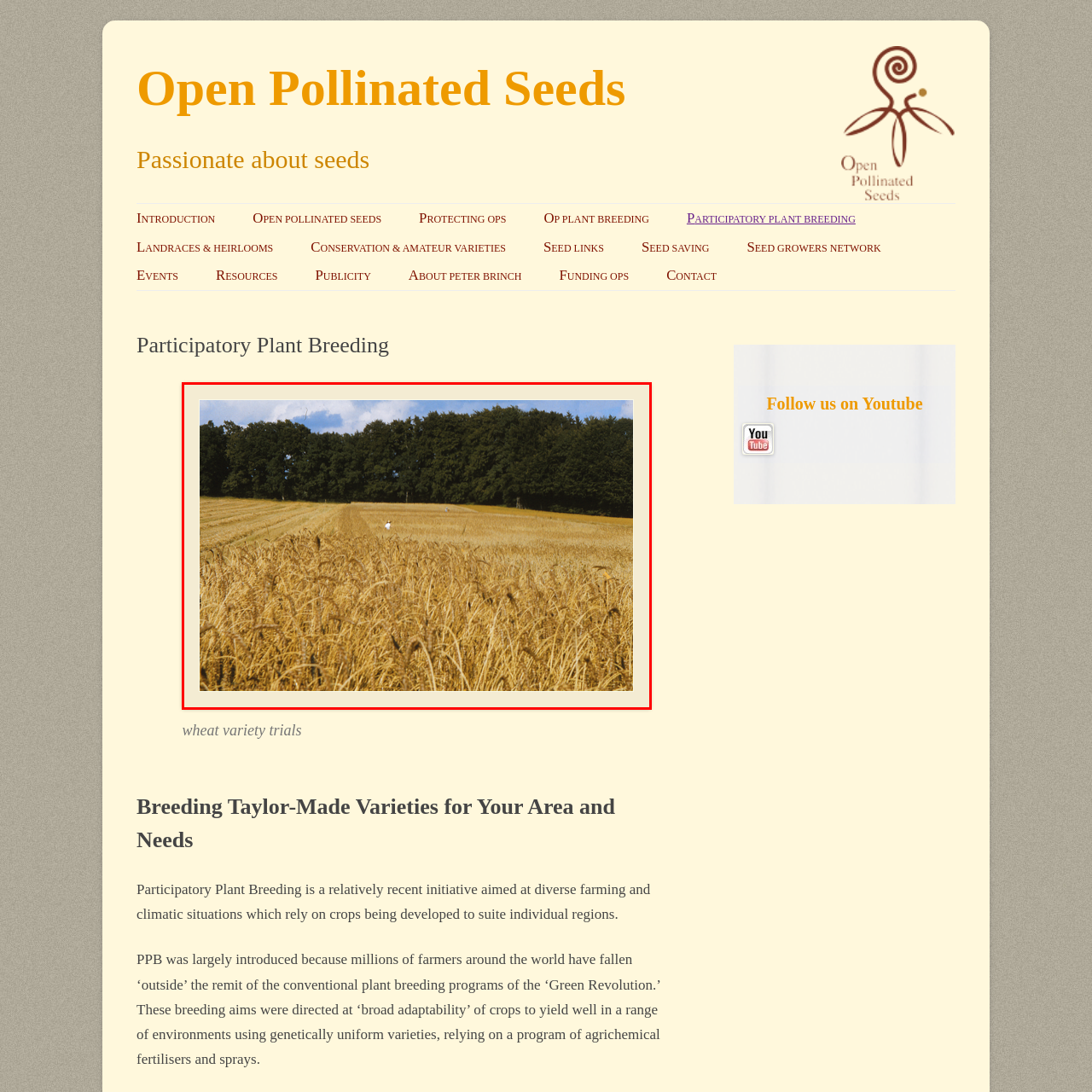What is the theme tied to this imagery? Observe the image within the red bounding box and give a one-word or short-phrase answer.

Participatory plant breeding